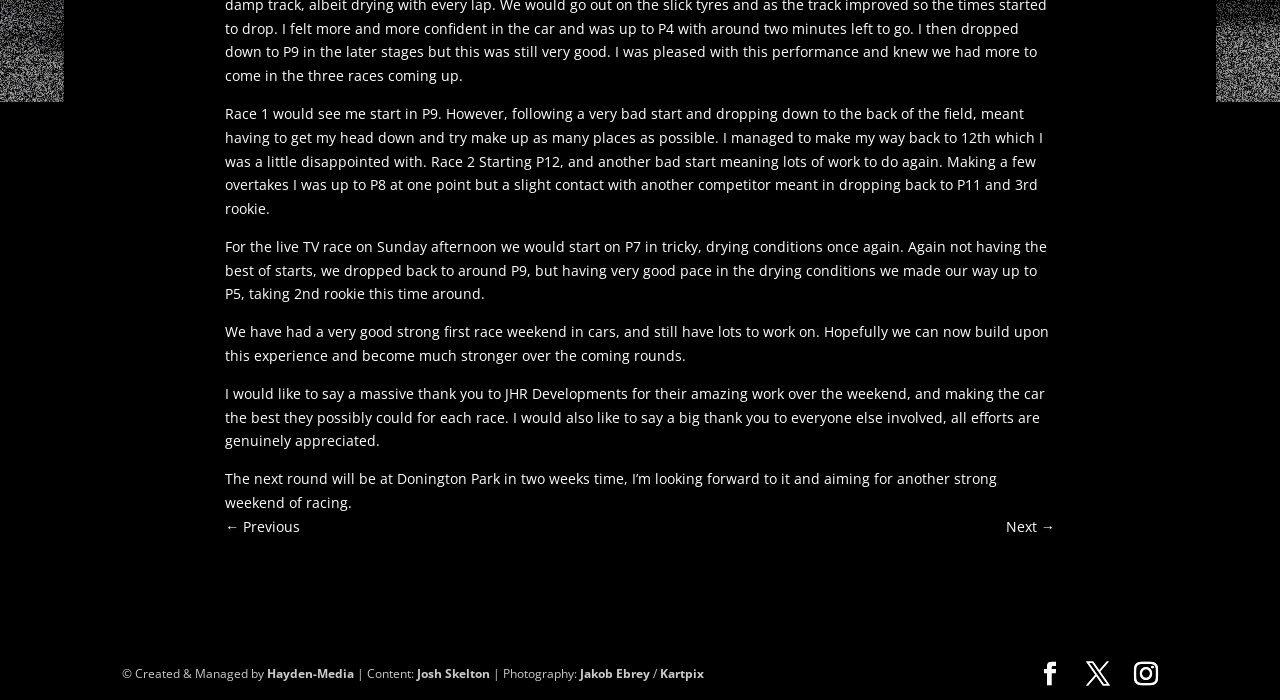What is the position achieved in the second race?
Refer to the screenshot and answer in one word or phrase.

P5